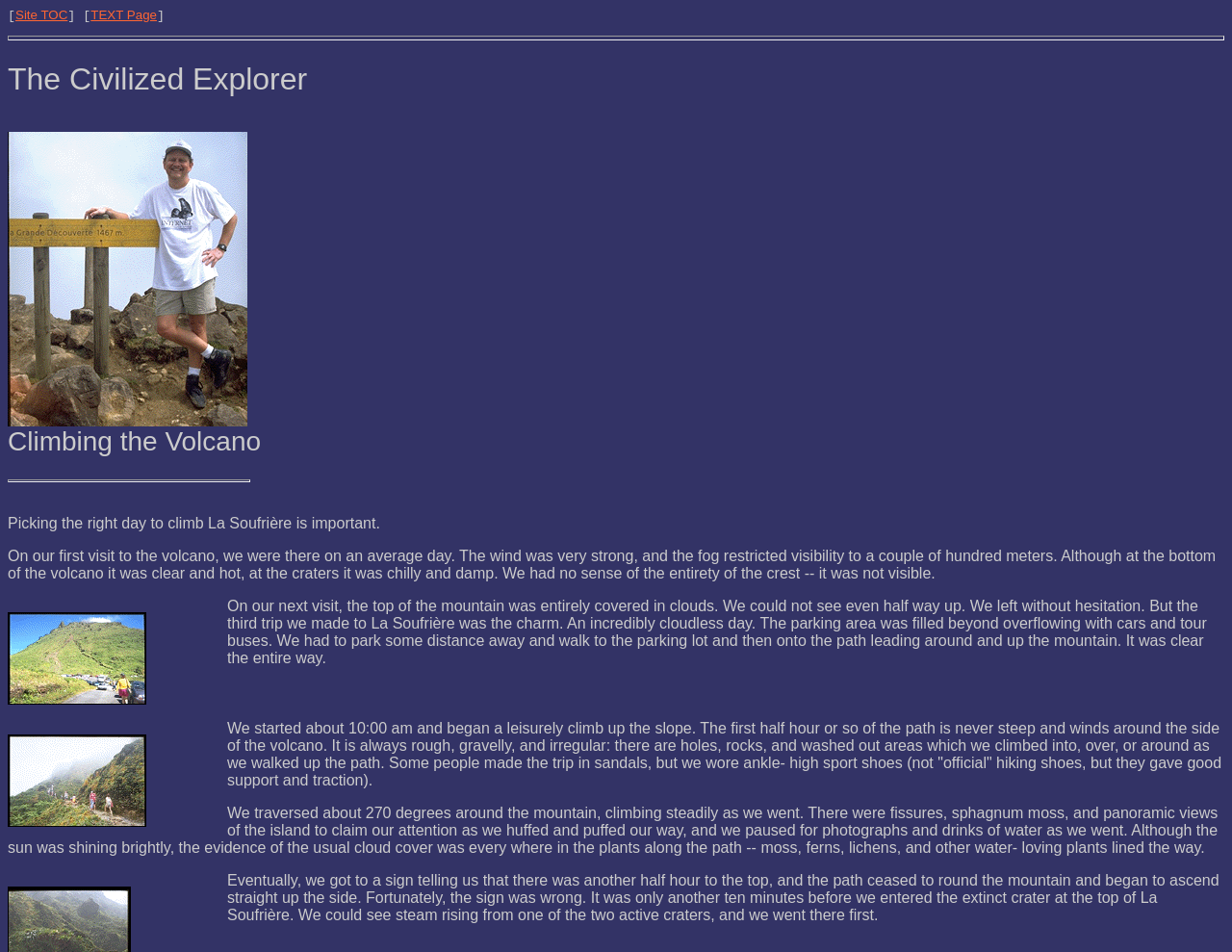Please respond in a single word or phrase: 
How long did it take to reach the top of La Soufrière?

Less than half hour